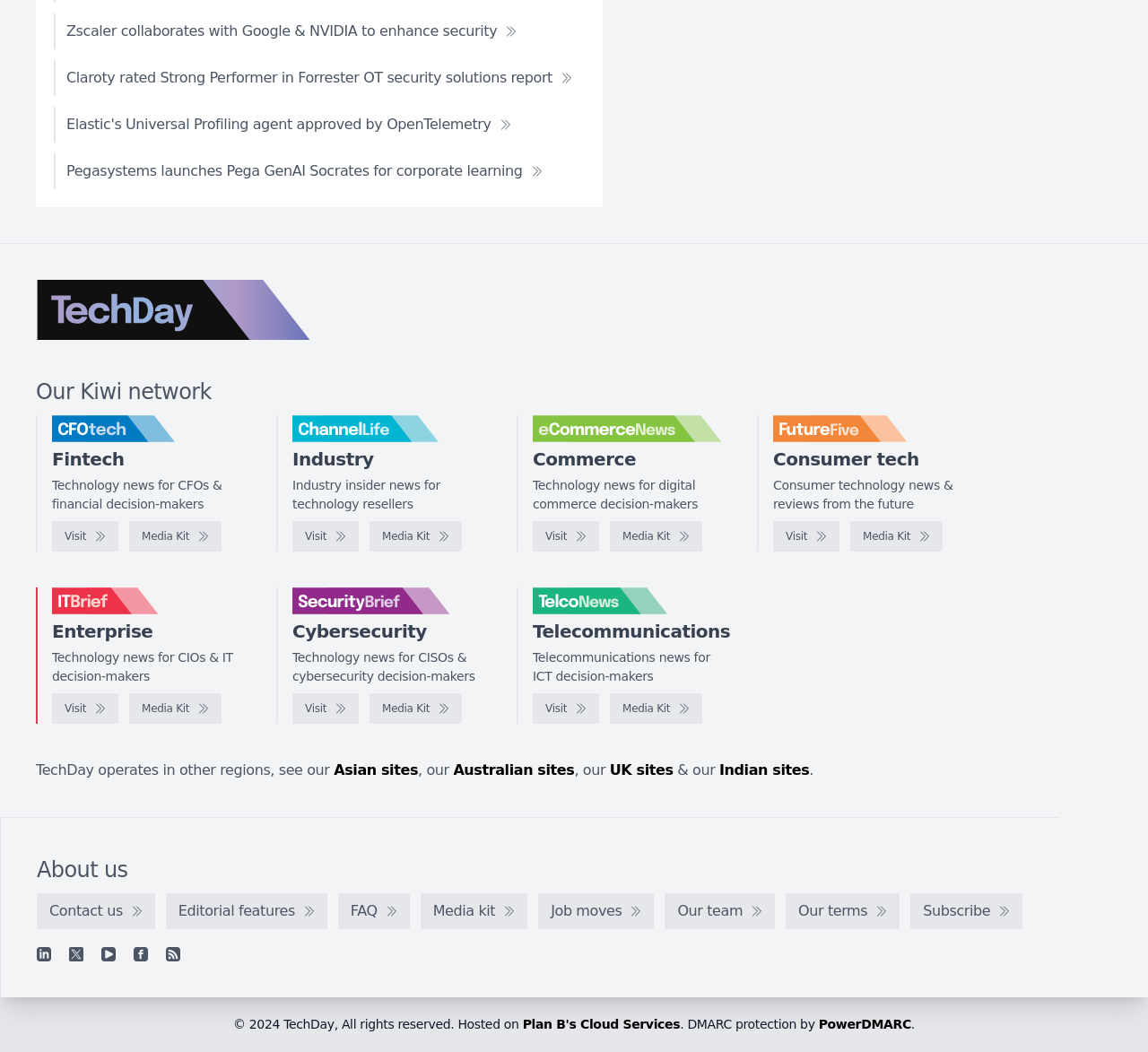What is the name of the logo at the top left corner?
From the image, respond using a single word or phrase.

TechDay logo